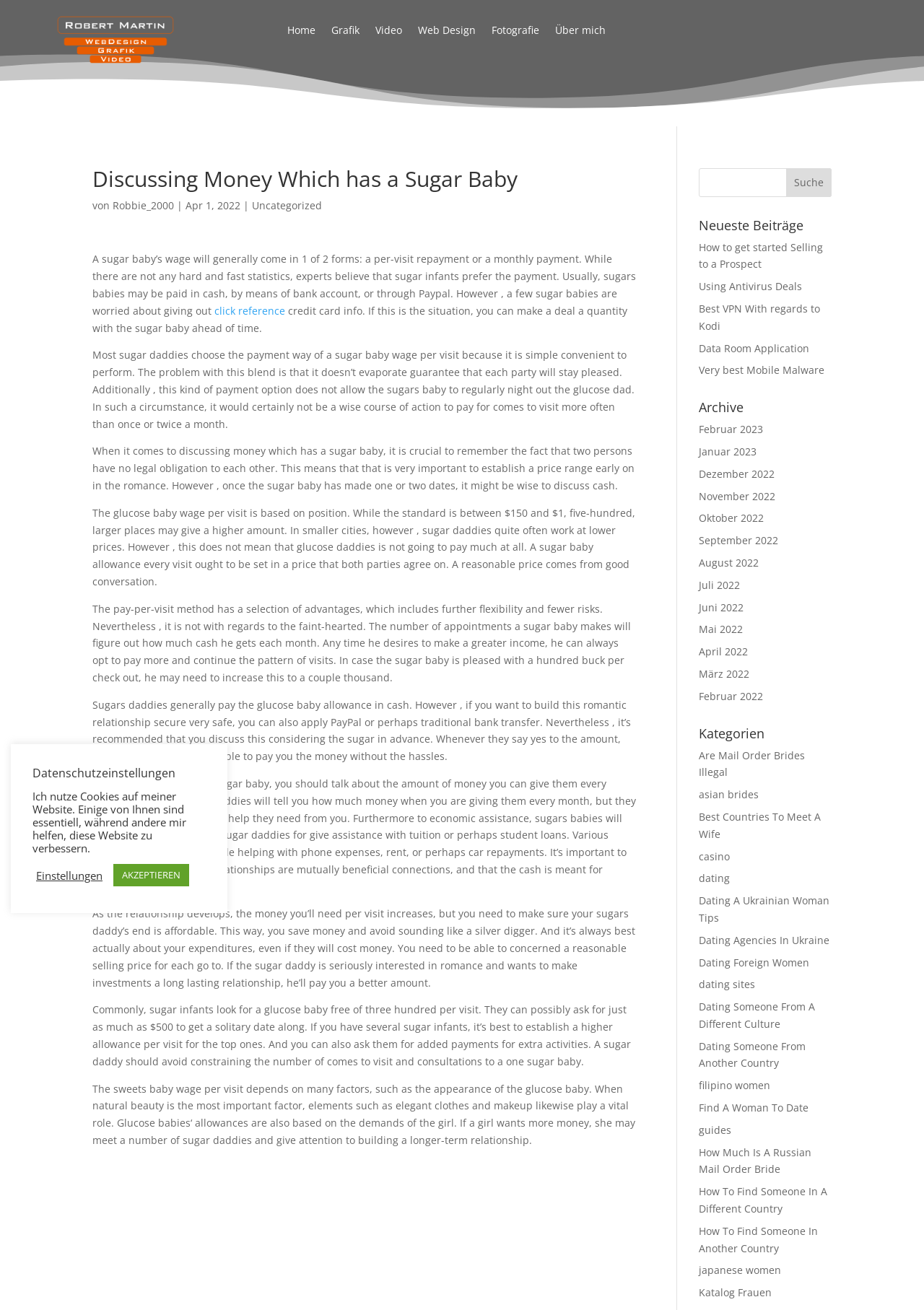Locate the bounding box coordinates of the clickable element to fulfill the following instruction: "click the 'Neueste Beiträge' heading". Provide the coordinates as four float numbers between 0 and 1 in the format [left, top, right, bottom].

[0.756, 0.167, 0.9, 0.182]